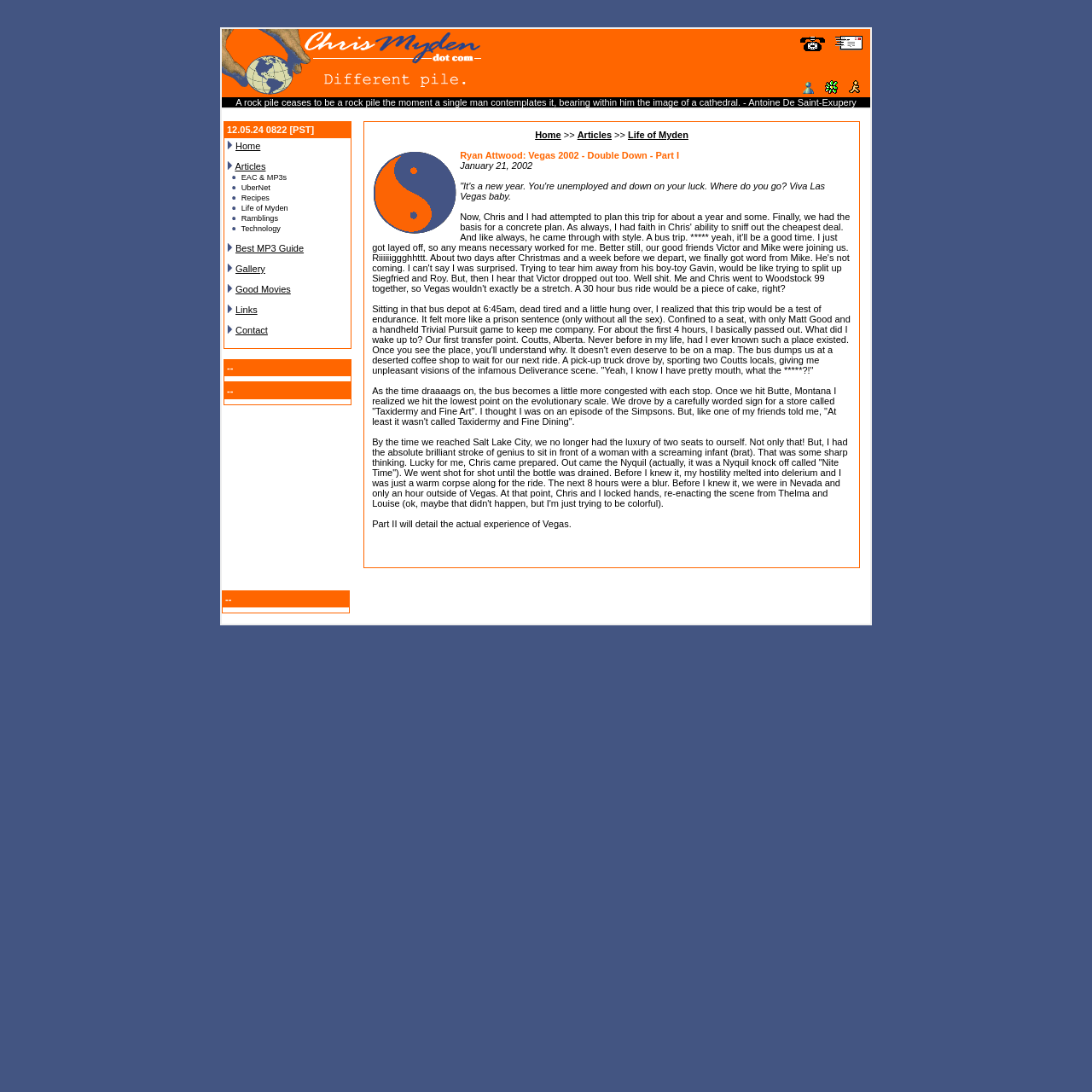What is the topic of the article?
Based on the visual content, answer with a single word or a brief phrase.

Vegas trip